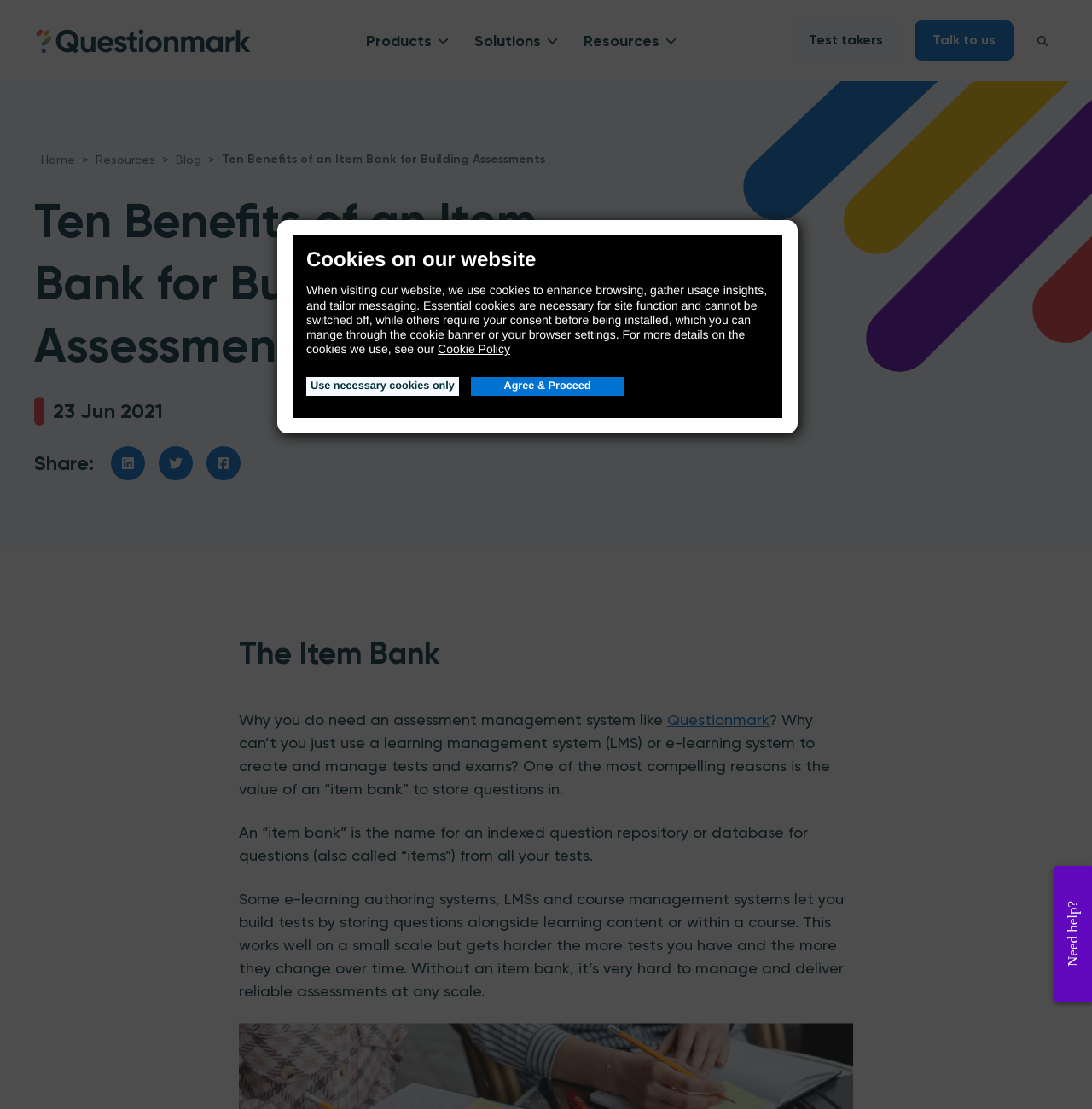Give an extensive and precise description of the webpage.

This webpage is about the benefits of using an item bank for building assessments. At the top, there is a cookie notification dialog with a heading "Cookies on our website" and a description of how the website uses cookies. Below the dialog, there is a primary navigation menu with links to "Questionmark Online Assessment Platform", "Products", "Solutions", "Resources", "Test takers", and "Talk to us". 

On the left side, there is a secondary navigation menu with a breadcrumb trail showing the current page's location: "Home > Resources > Blog". The main content area has a heading "Ten Benefits of an Item Bank for Building Assessments" and a subheading with the date "23 Jun 2021". 

Below the heading, there are social media links to share the article. The main content is divided into sections, with headings such as "The Item Bank" and paragraphs of text explaining the benefits of using an item bank for assessment management. There are no images in the main content area, but there are several icons and images used in the navigation menus and social media links. At the bottom right corner, there is a Leadoo chatbot launcher iframe.